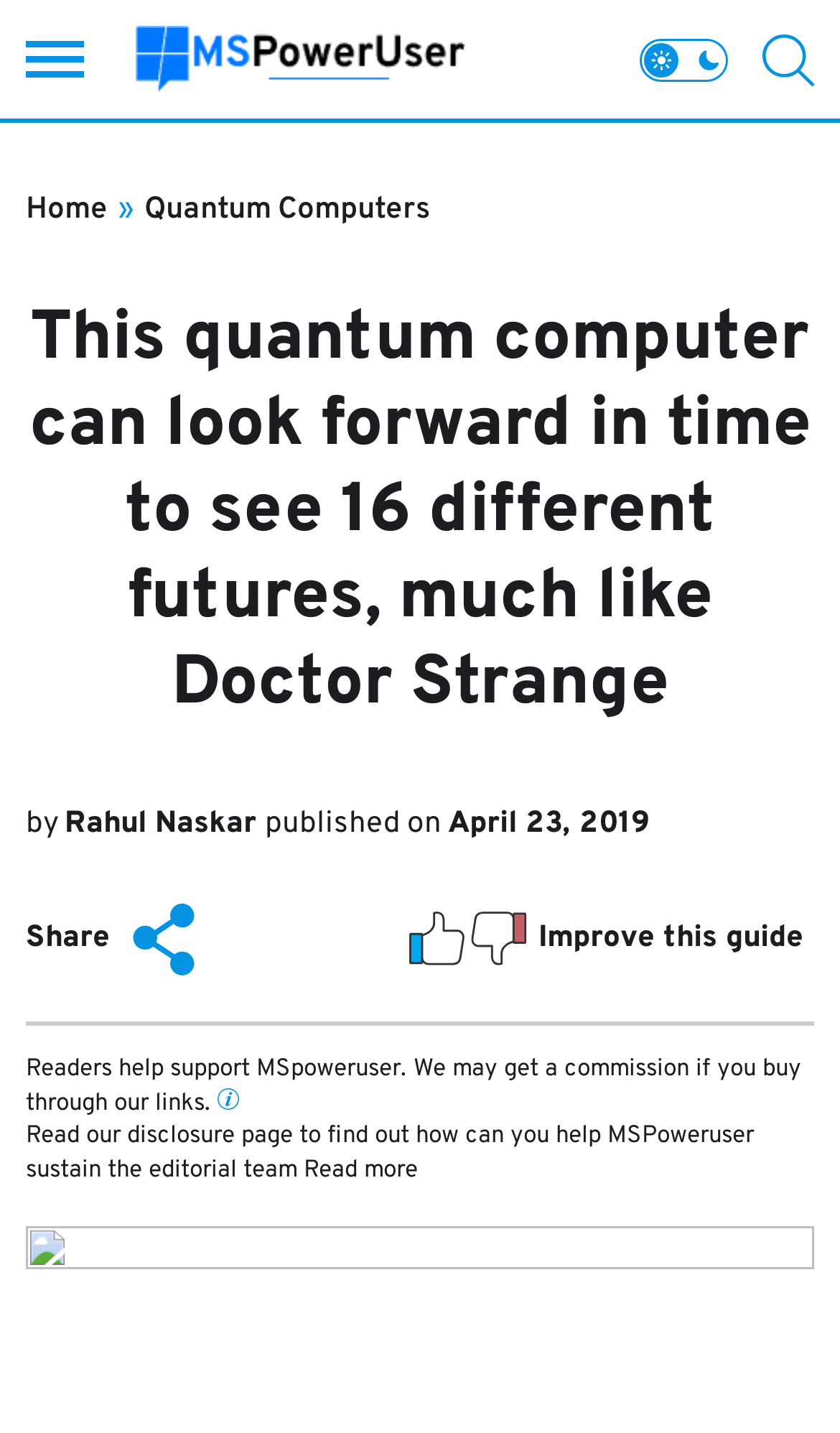Locate the bounding box of the UI element defined by this description: "Quantum Computers". The coordinates should be given as four float numbers between 0 and 1, formatted as [left, top, right, bottom].

[0.172, 0.134, 0.513, 0.159]